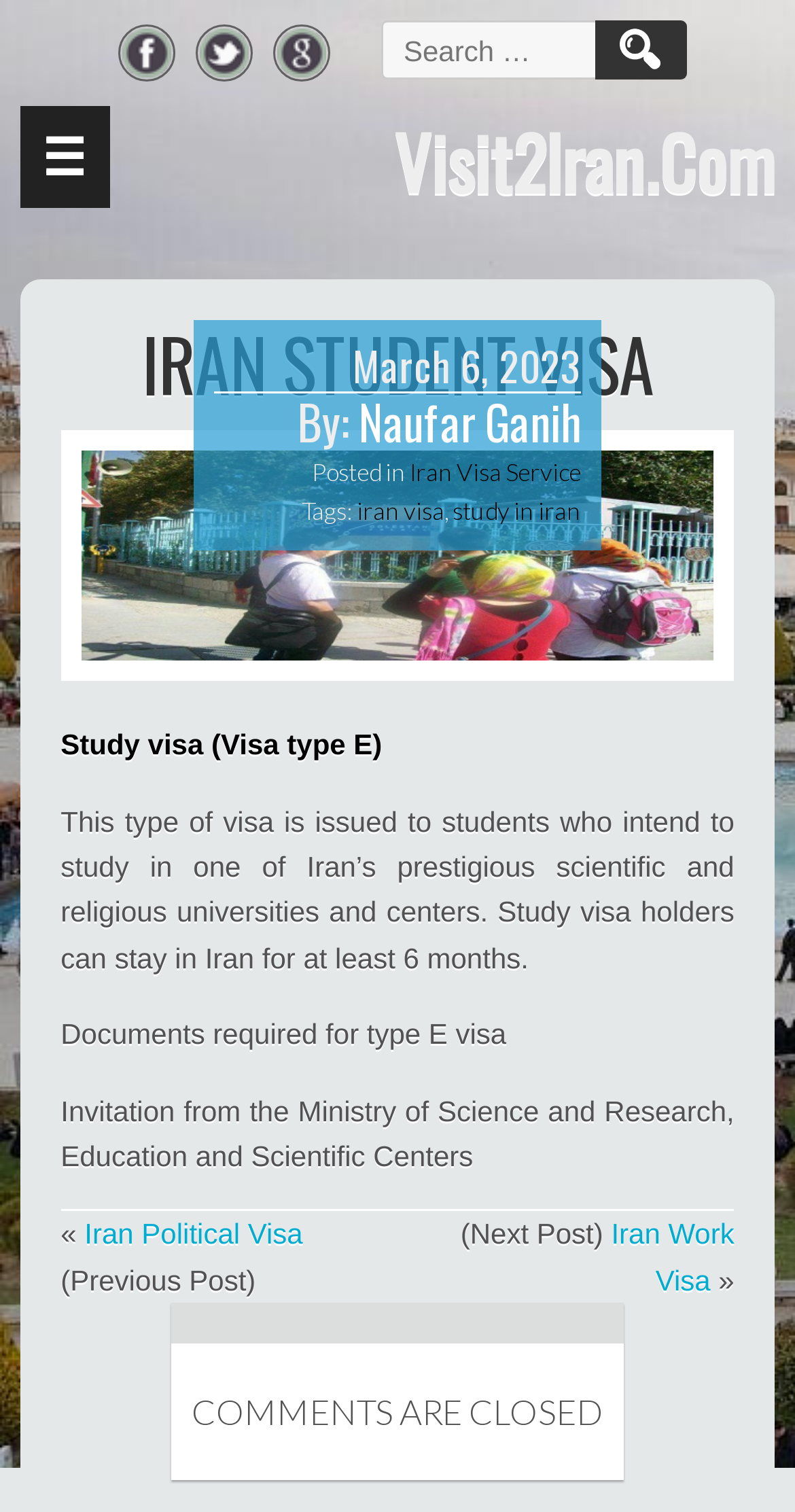Please identify the coordinates of the bounding box that should be clicked to fulfill this instruction: "Check the link of Naufar Ganih".

[0.451, 0.256, 0.731, 0.302]